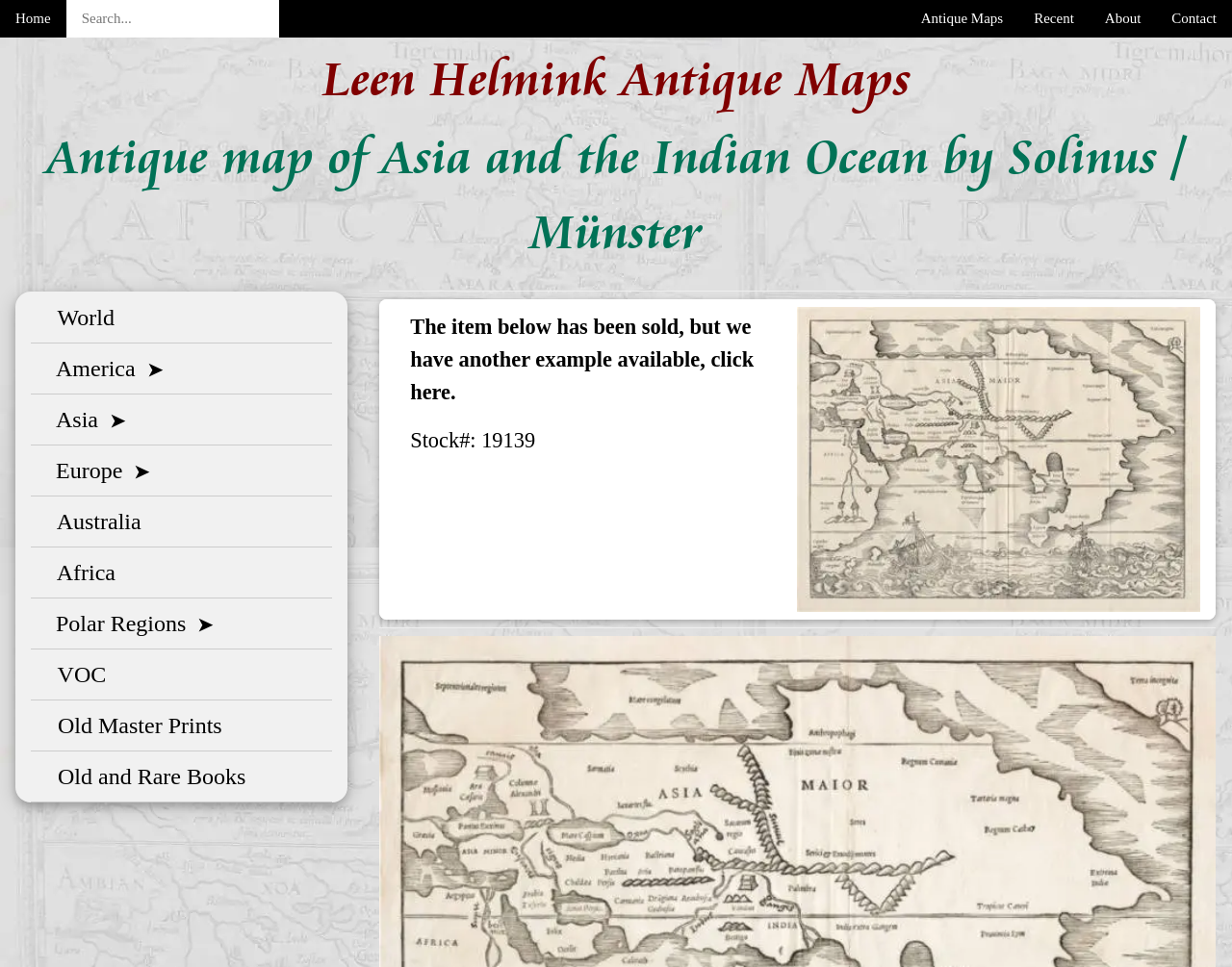Please reply with a single word or brief phrase to the question: 
What is the current status of the item?

Sold